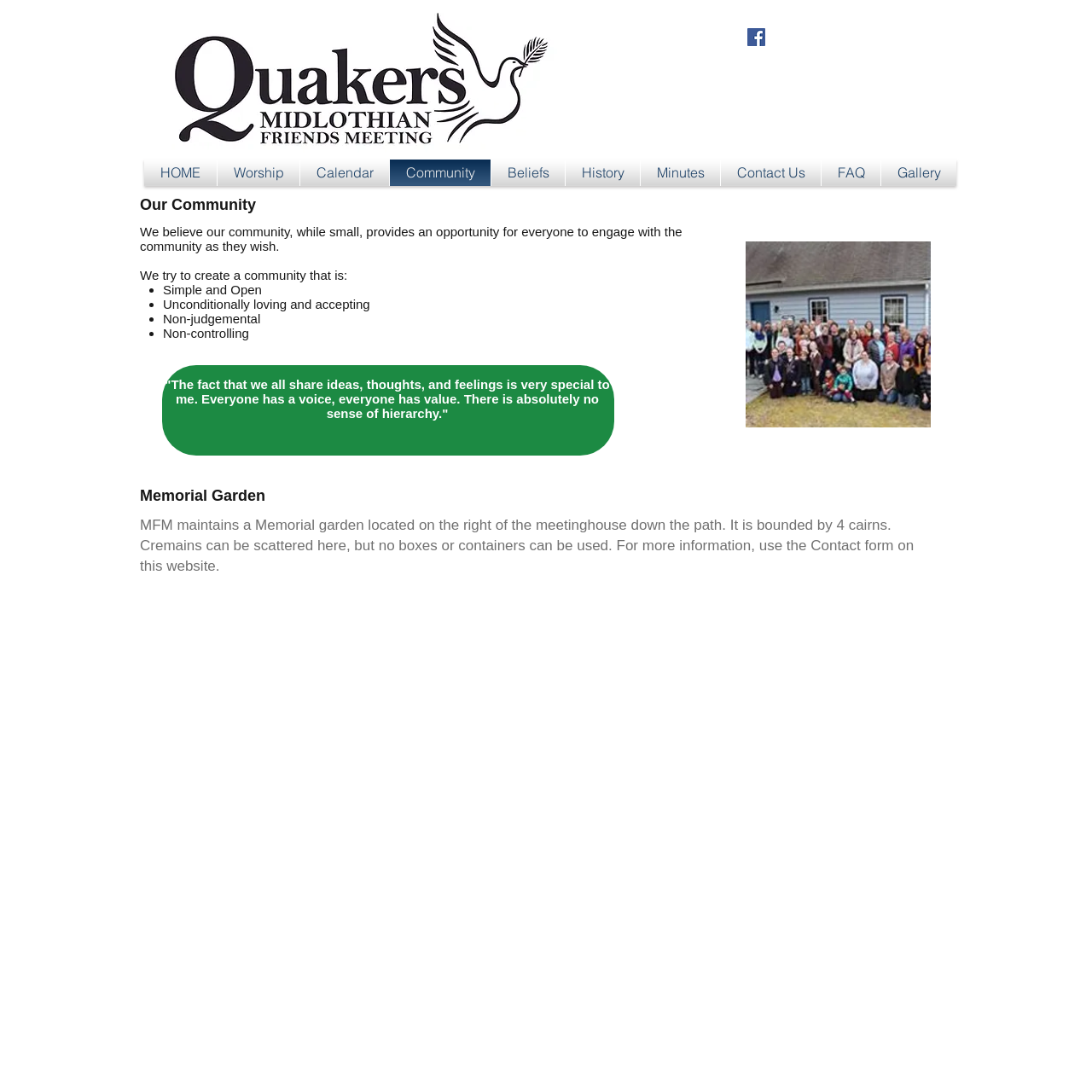Find the bounding box coordinates for the area that should be clicked to accomplish the instruction: "Contact Us through the link".

[0.66, 0.146, 0.752, 0.17]